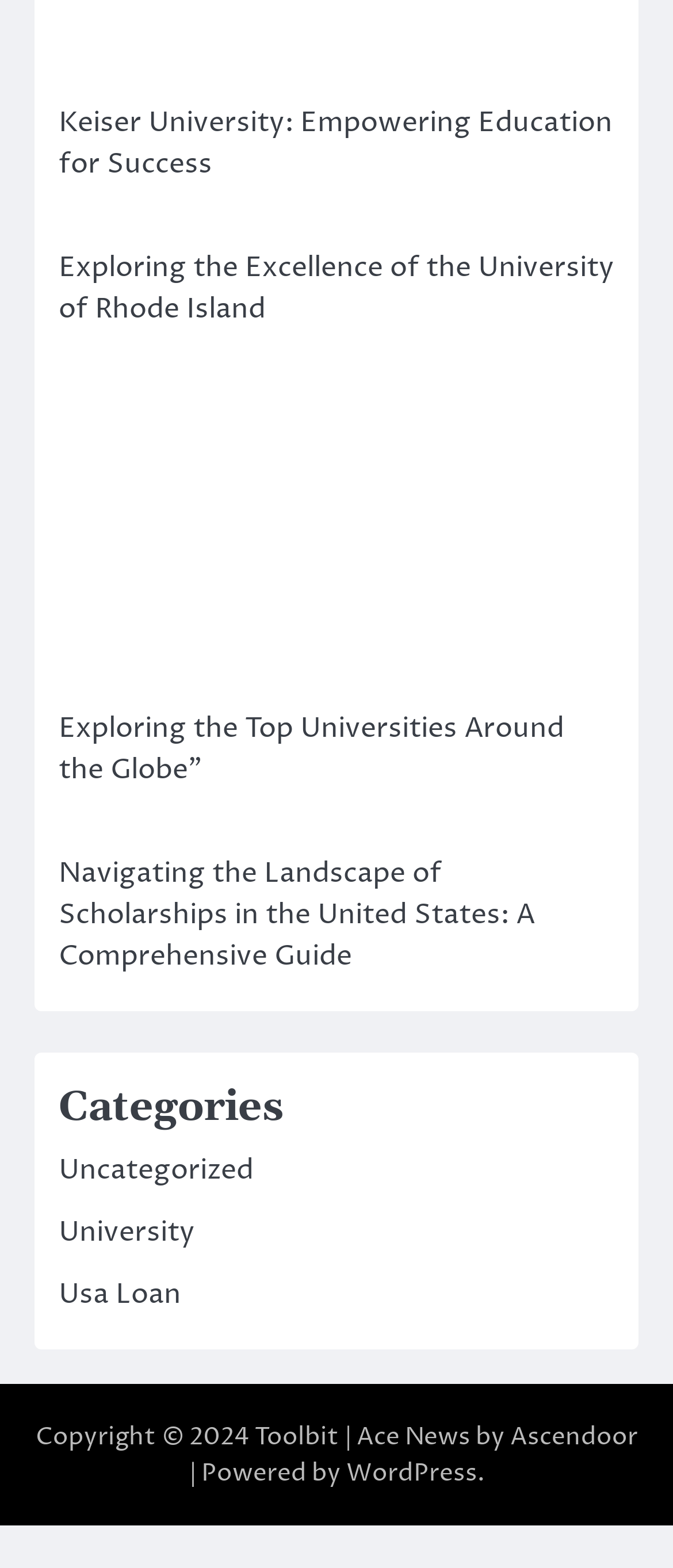What is the copyright year mentioned on the webpage?
Based on the visual, give a brief answer using one word or a short phrase.

2024